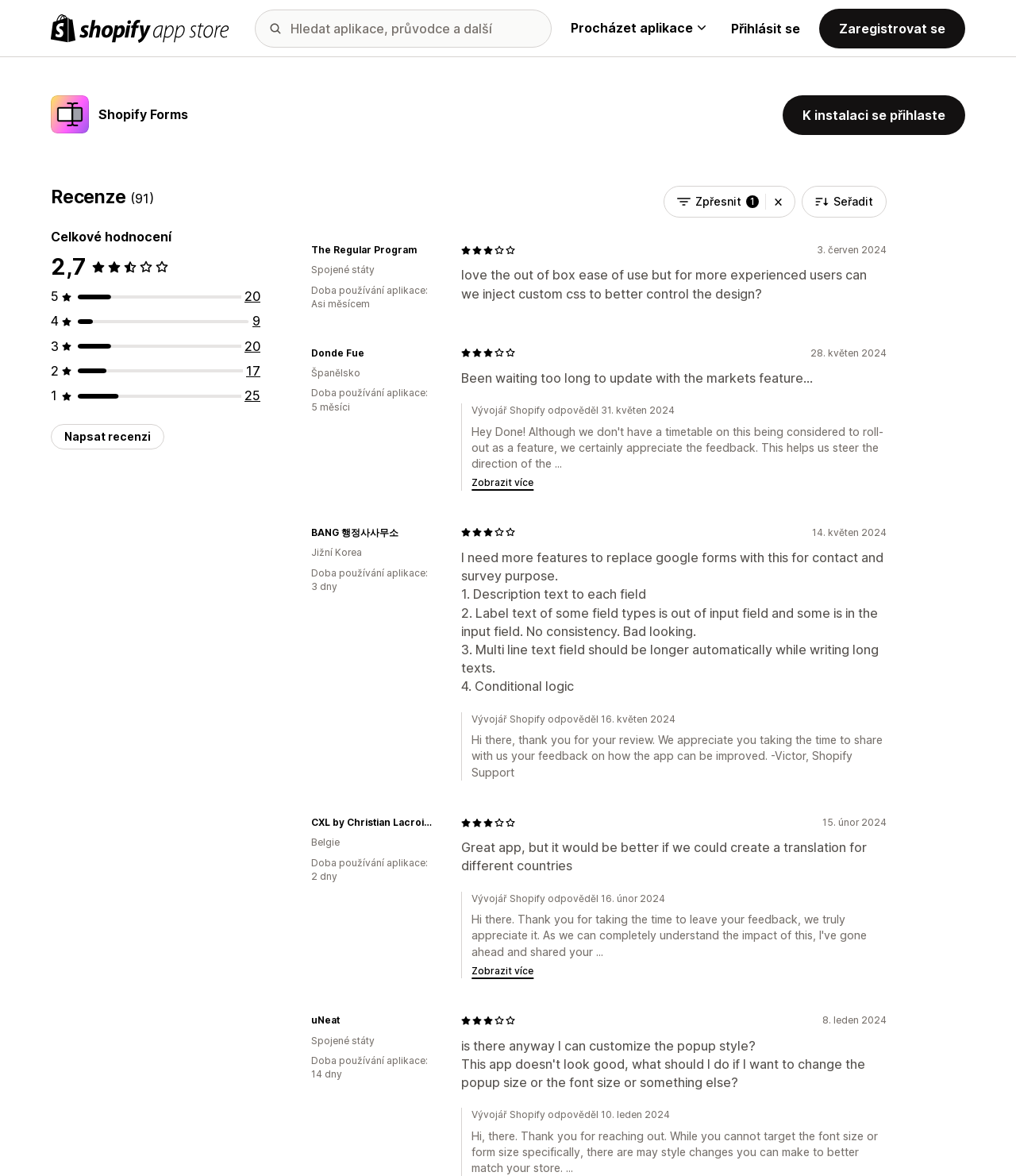Use a single word or phrase to answer the question: What is the date of the review 'Been waiting too long to update with the markets feature...'

3. červen 2024